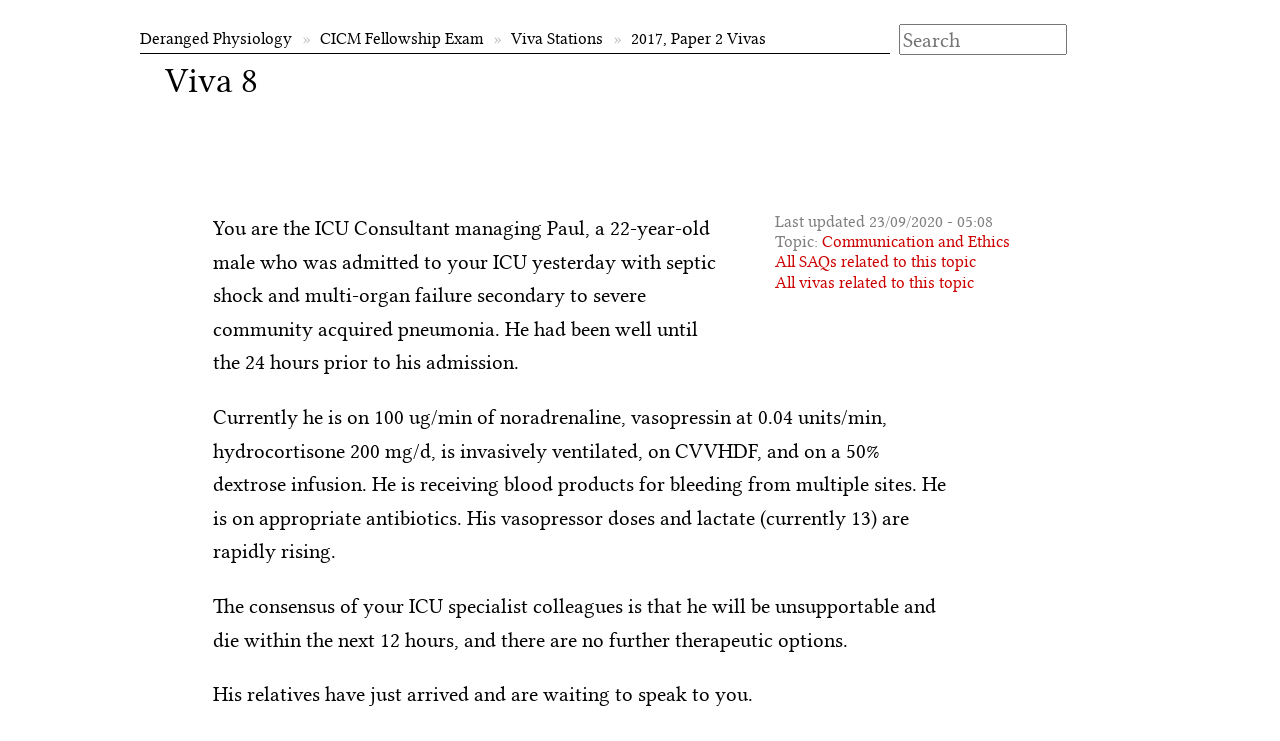Show the bounding box coordinates for the element that needs to be clicked to execute the following instruction: "browse All SAQs related to this topic". Provide the coordinates in the form of four float numbers between 0 and 1, i.e., [left, top, right, bottom].

[0.605, 0.341, 0.762, 0.366]